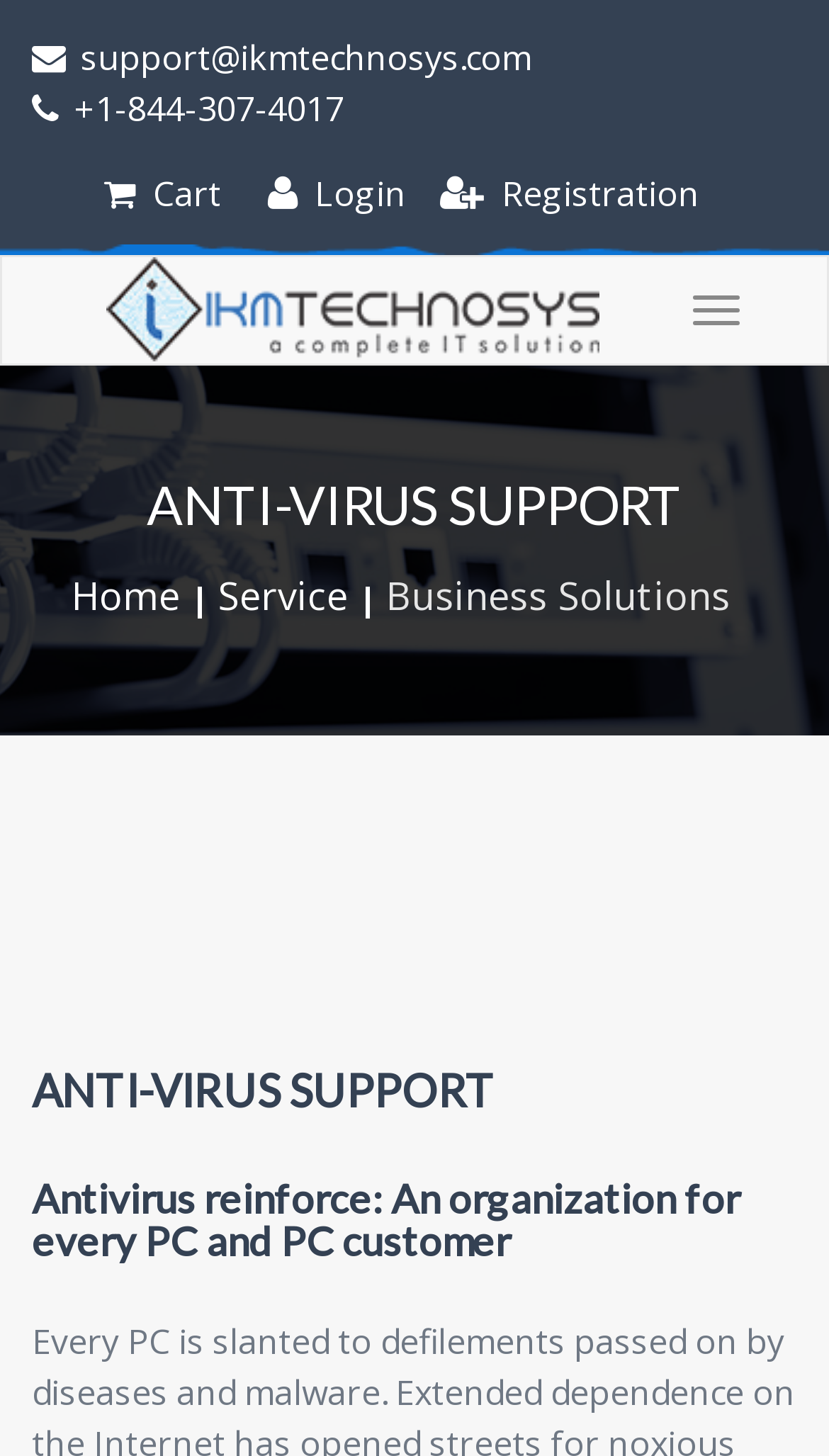Explain in detail what you observe on this webpage.

The webpage is about Anti-virus support and Complete IT Solutions. At the top left, there is a link to 'support@ikmtechnosys.com' and a phone number '+1-844-307-4017' is displayed next to it. To the right of the phone number, there are three links: 'Cart', 'Login', and 'Registration'. 

Below these links, there is a button to 'Toggle navigation' and a link to the 'logo' of the company, which is an image. The logo is positioned at the top center of the page.

The main content of the page is divided into sections. The first section has a heading 'ANTI-VIRUS SUPPORT' and is located at the top center of the page. Below this heading, there are three links: 'Home', 'Service', and 'Business Solutions'.

The second section also has a heading 'ANTI-VIRUS SUPPORT', which is located below the first section. The third section has a heading 'Antivirus reinforce: An organization for every PC and PC customer', which is located at the bottom center of the page.